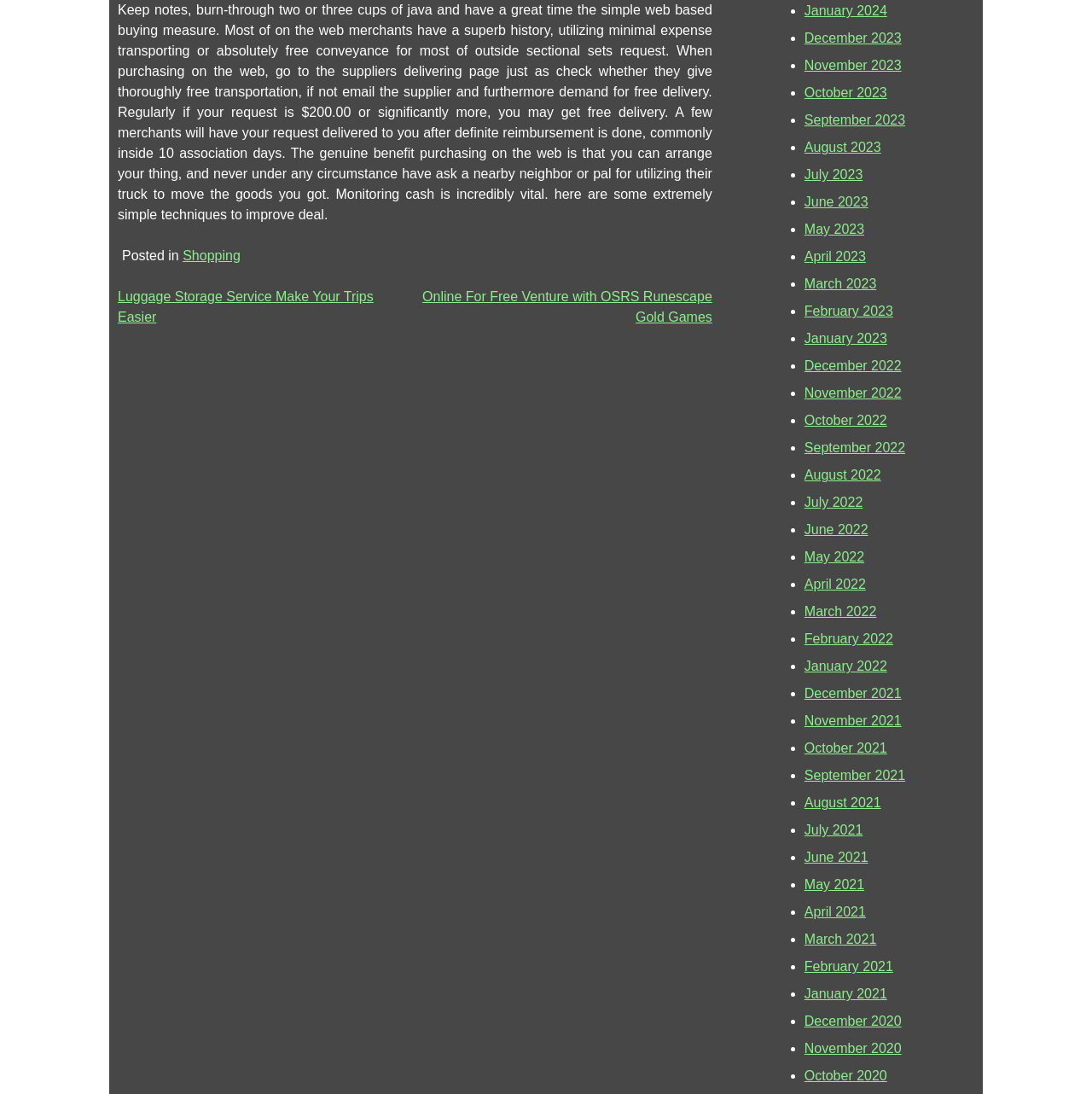Please find and report the bounding box coordinates of the element to click in order to perform the following action: "Click on 'Shopping'". The coordinates should be expressed as four float numbers between 0 and 1, in the format [left, top, right, bottom].

[0.167, 0.227, 0.22, 0.24]